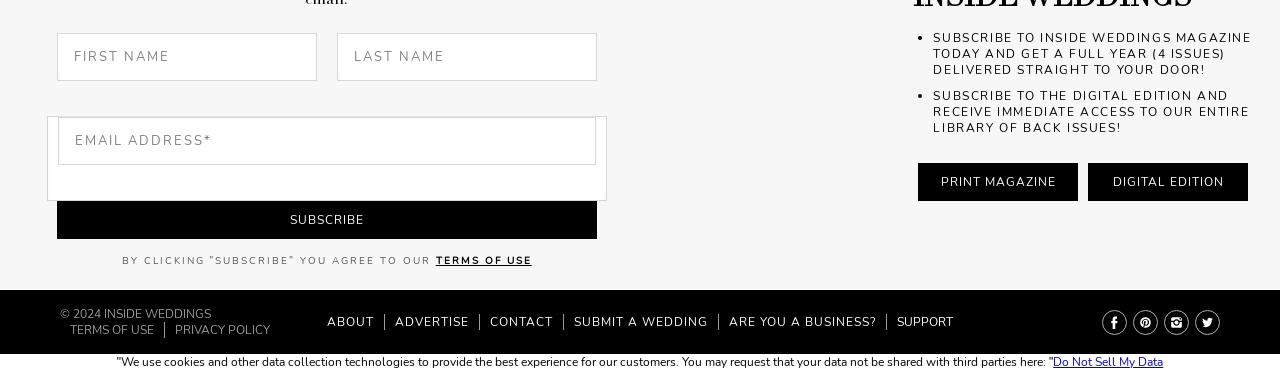Identify the bounding box coordinates of the area that should be clicked in order to complete the given instruction: "Click SUBSCRIBE". The bounding box coordinates should be four float numbers between 0 and 1, i.e., [left, top, right, bottom].

[0.044, 0.544, 0.466, 0.647]